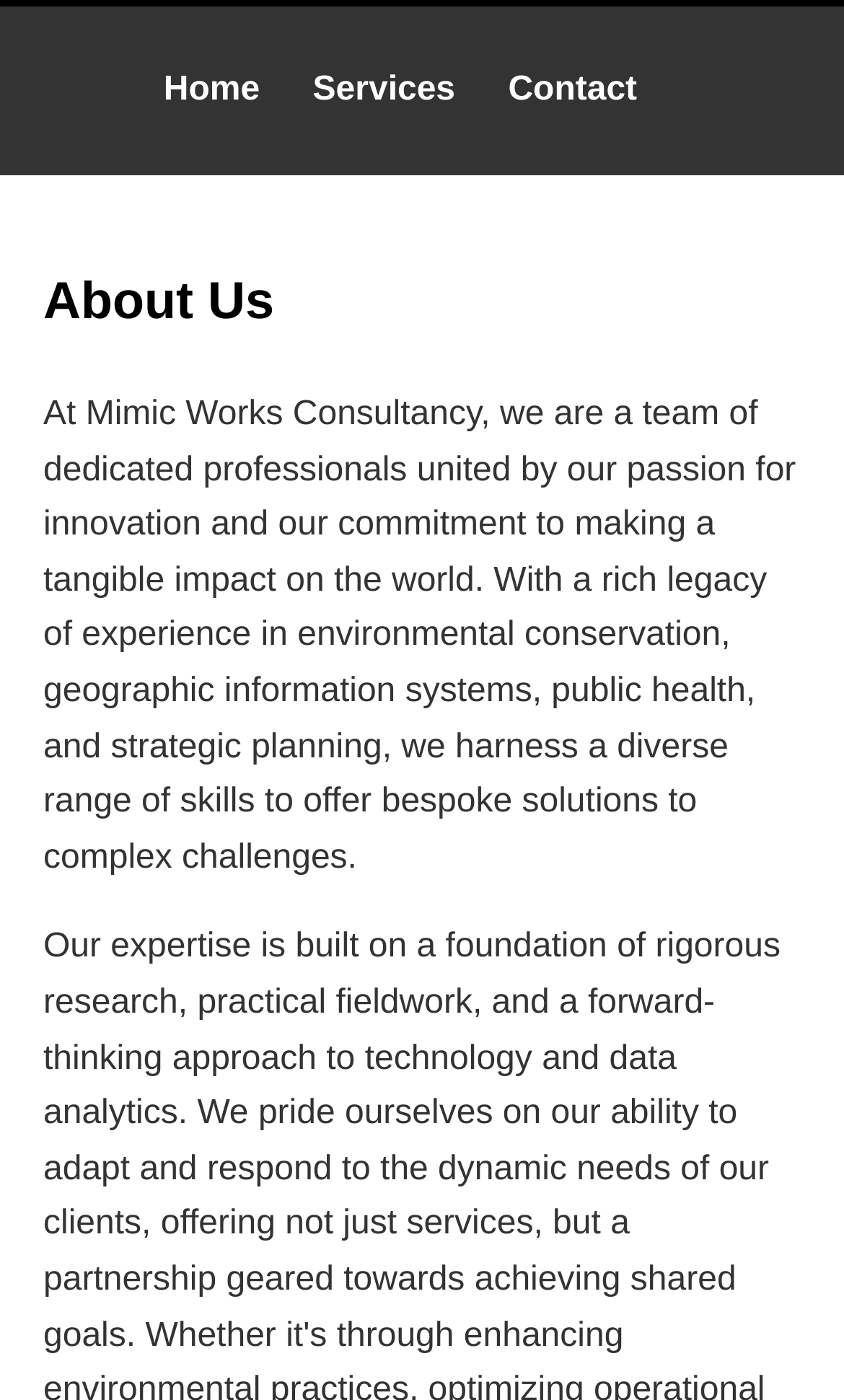Based on the element description: "Contact", identify the bounding box coordinates for this UI element. The coordinates must be four float numbers between 0 and 1, listed as [left, top, right, bottom].

[0.602, 0.051, 0.755, 0.078]